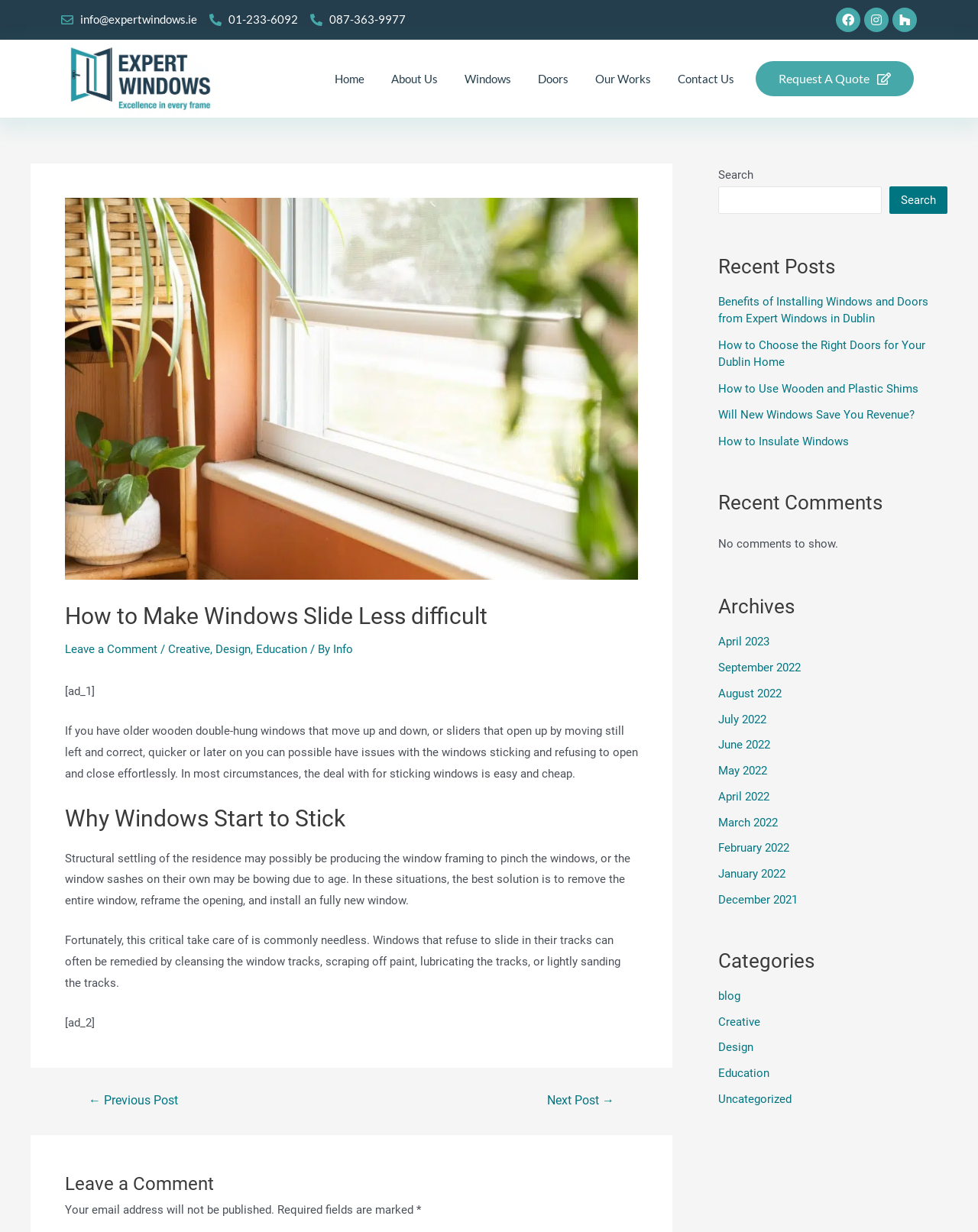Summarize the webpage with a detailed and informative caption.

The webpage is about Expert Windows Ltd, a company that provides window and door installation services. At the top of the page, there are three phone numbers and an email address, followed by social media links to Facebook, Instagram, and Houzz. Below these, there is a navigation menu with links to Home, About Us, Windows, Doors, Our Works, and Contact Us. A "Request A Quote" button is located to the right of the navigation menu.

The main content of the page is an article titled "How to Make Windows Slide Less difficult". The article discusses the common issues with older wooden double-hung windows and sliders, and provides solutions to fix sticking windows. The text is divided into sections, including "Why Windows Start to Stick" and "How to Make Windows Slide Less difficult".

On the right side of the page, there are three complementary sections. The first section has a search bar with a "Search" button. The second section displays recent posts, including links to articles such as "Benefits of Installing Windows and Doors from Expert Windows in Dublin" and "How to Choose the Right Doors for Your Dublin Home". The third section shows recent comments, but there are no comments to display. The fourth section lists archives by month, from April 2023 to December 2021. The fifth section displays categories, including blog, Creative, Design, Education, and Uncategorized.

At the bottom of the page, there is a navigation section with links to previous and next posts. A "Leave a Comment" section is also present, with a note that email addresses will not be published and required fields are marked with an asterisk.